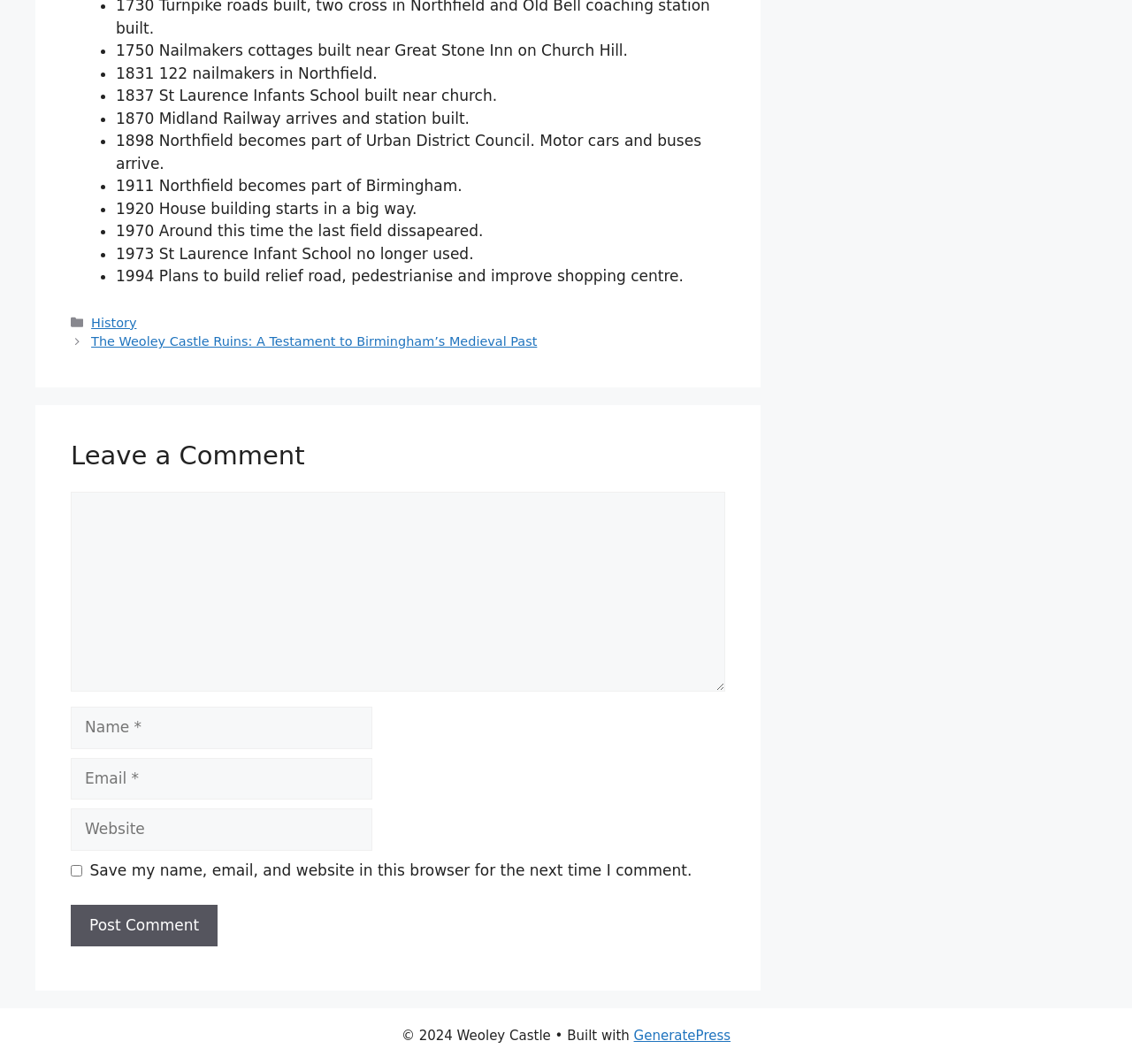Use the information in the screenshot to answer the question comprehensively: What is the year Northfield becomes part of Birmingham?

I found the answer by looking at the list of historical events on the webpage, specifically the one that mentions 'Northfield becomes part of Birmingham' which is accompanied by the year 1911.